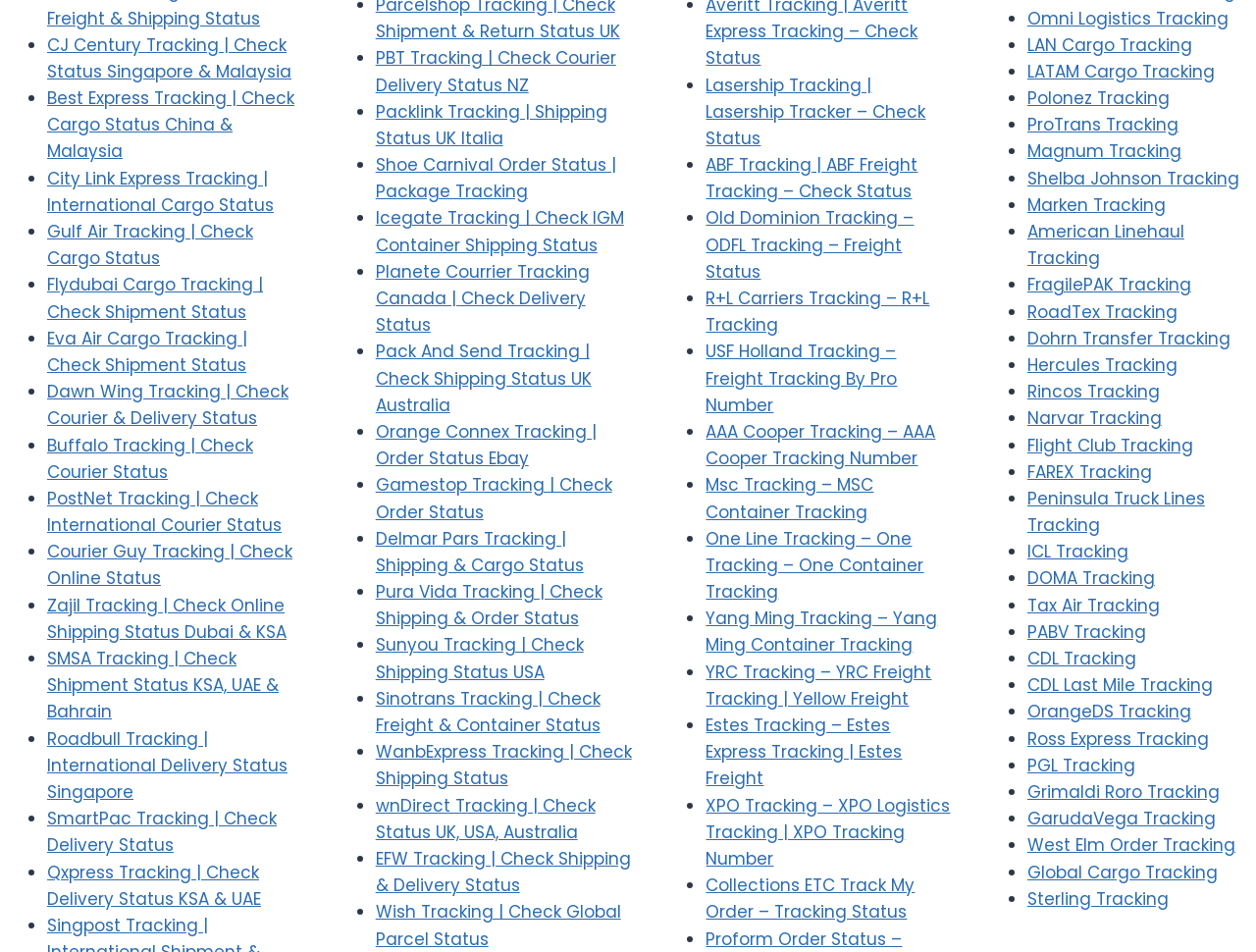Kindly determine the bounding box coordinates for the clickable area to achieve the given instruction: "Check Lasership tracking status".

[0.562, 0.077, 0.737, 0.158]